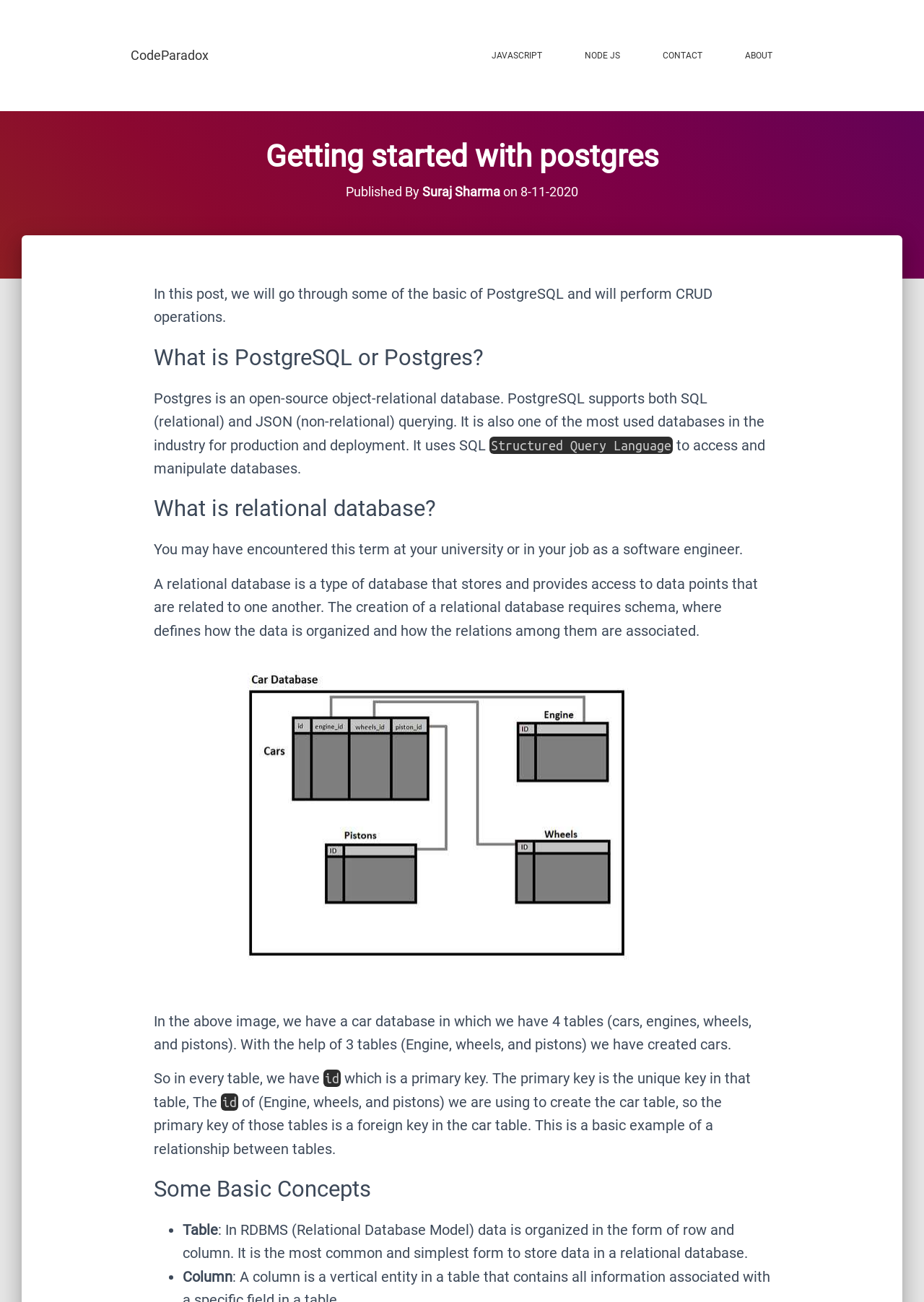Respond with a single word or phrase for the following question: 
What is the purpose of a primary key in a table?

Unique key